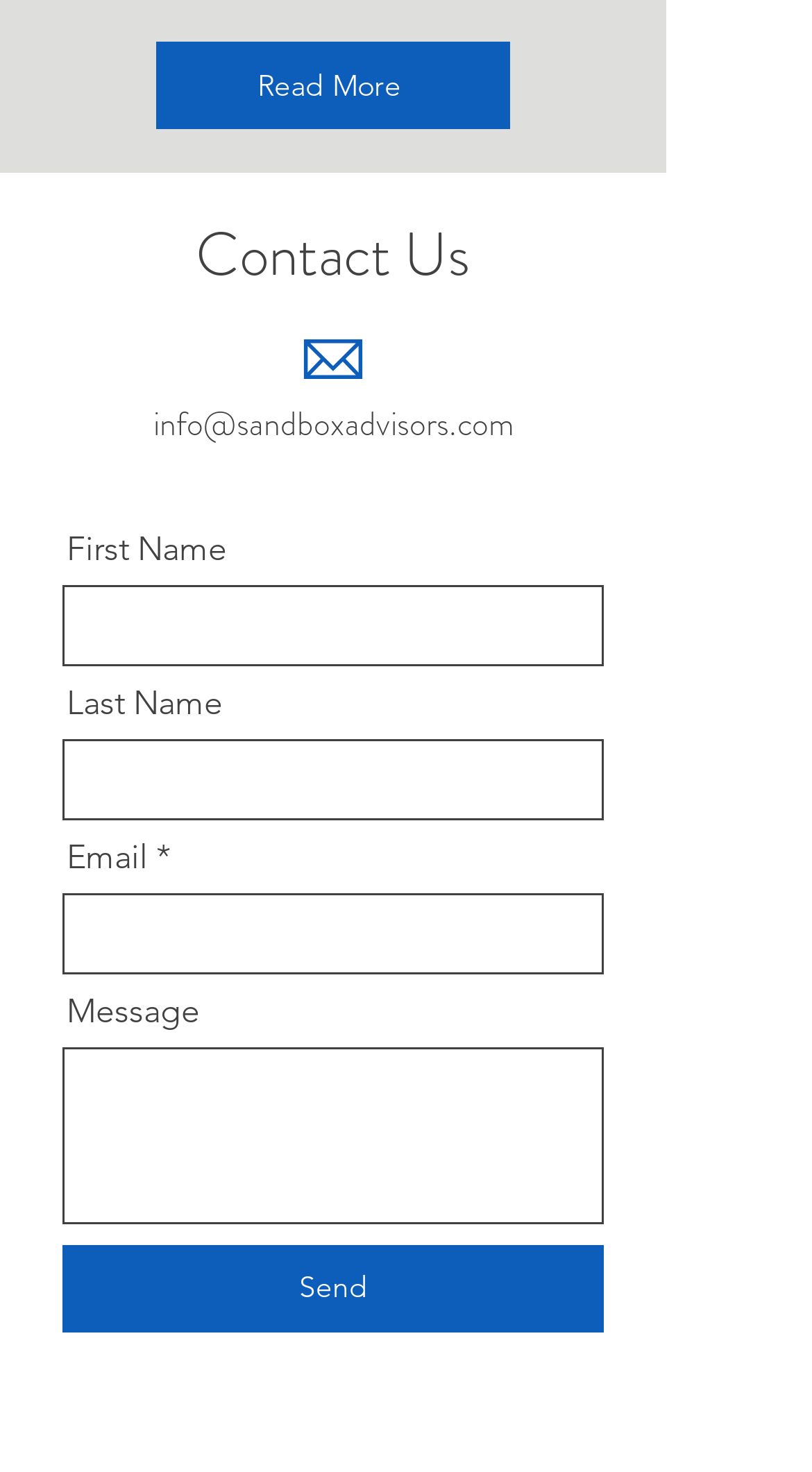Provide the bounding box coordinates of the area you need to click to execute the following instruction: "Click the 'Contact Us' heading".

[0.051, 0.144, 0.769, 0.202]